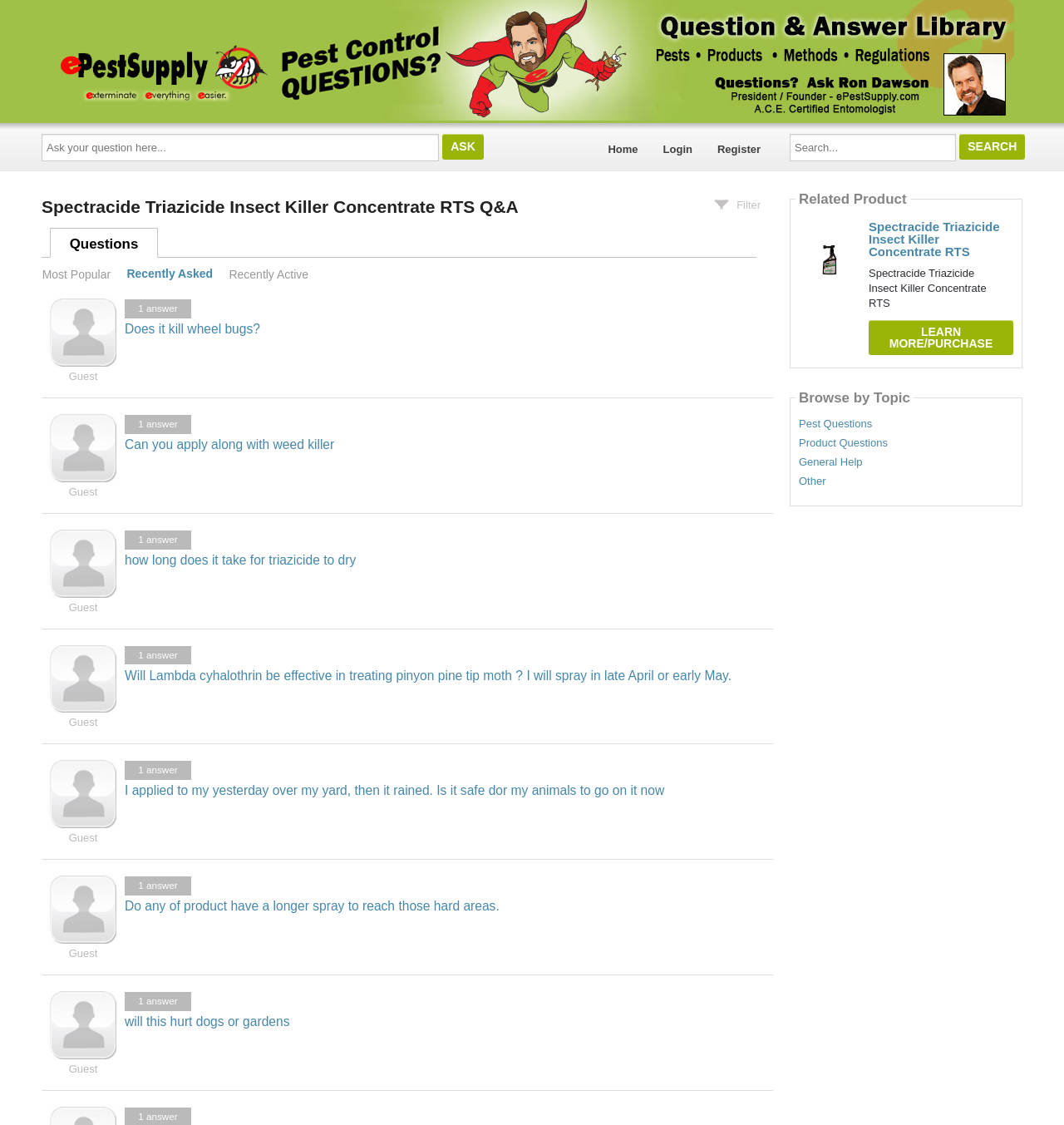How many questions are displayed on the webpage?
Offer a detailed and exhaustive answer to the question.

The webpage displays 8 questions with their corresponding answers, each question is a link and has an 'answer' label next to it. The questions are separated by horizontal separators.